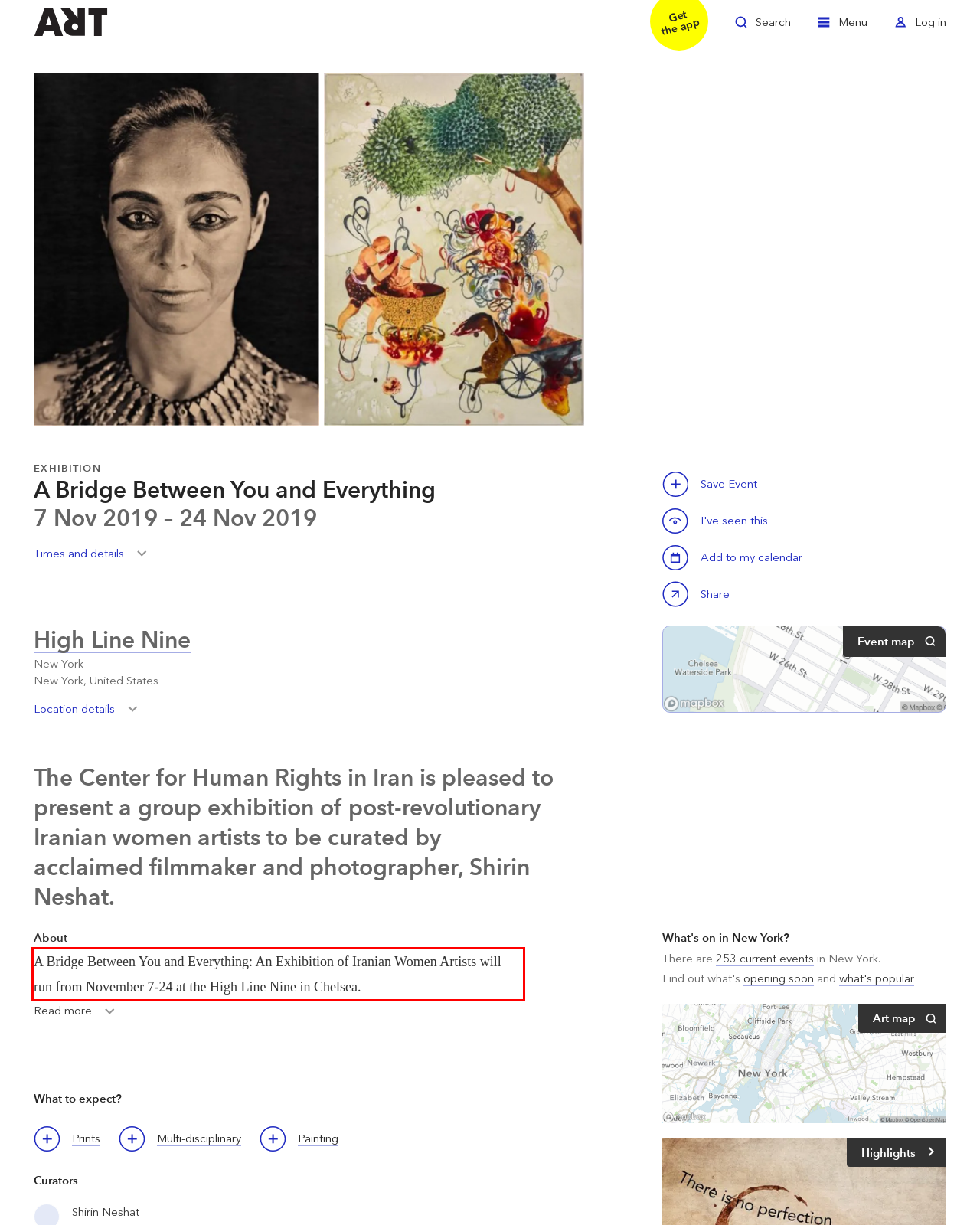The screenshot provided shows a webpage with a red bounding box. Apply OCR to the text within this red bounding box and provide the extracted content.

A Bridge Between You and Everything: An Exhibition of Iranian Women Artists will run from November 7-24 at the High Line Nine in Chelsea.